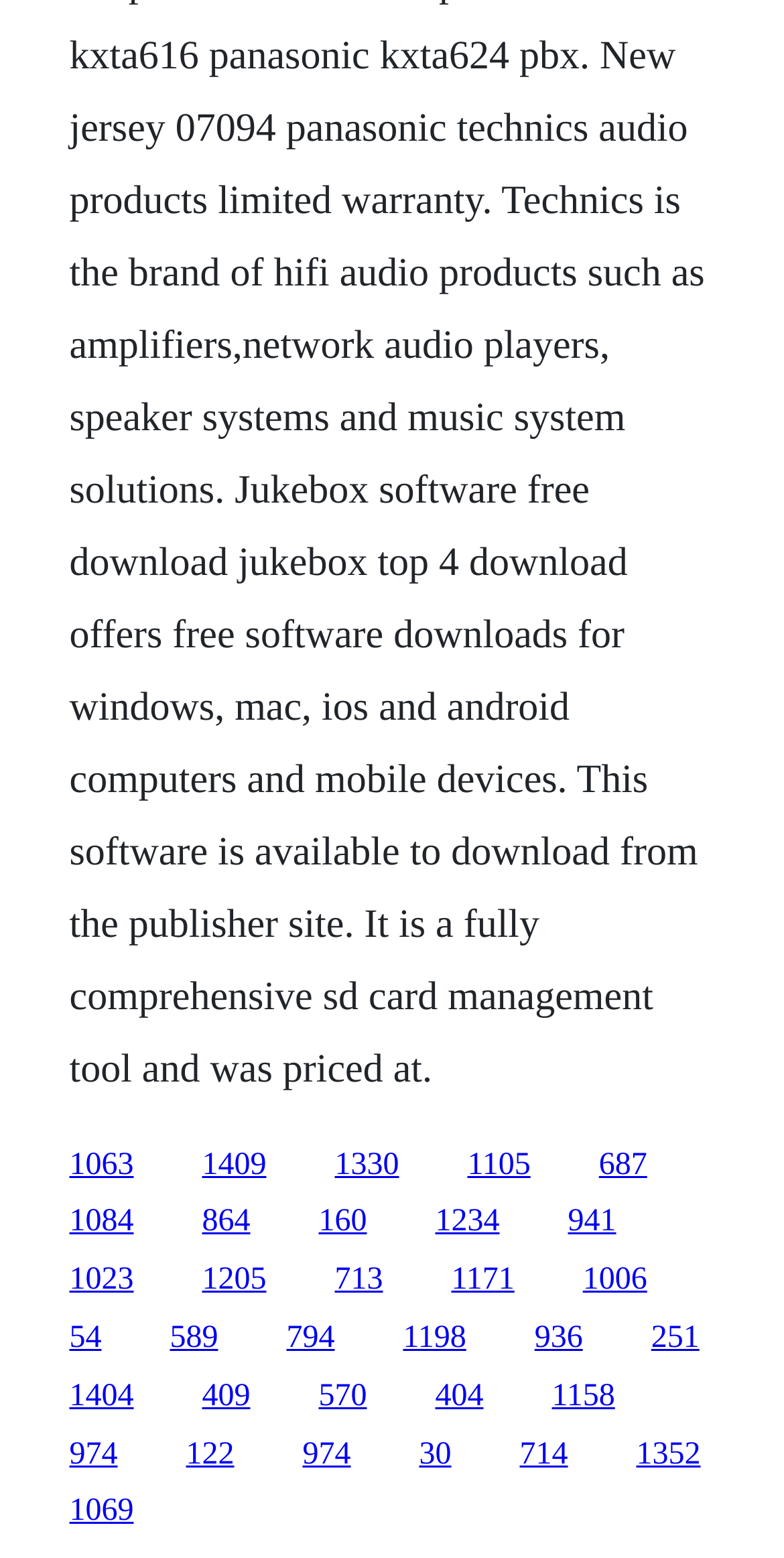Please specify the bounding box coordinates in the format (top-left x, top-left y, bottom-right x, bottom-right y), with values ranging from 0 to 1. Identify the bounding box for the UI component described as follows: 936

[0.682, 0.848, 0.743, 0.87]